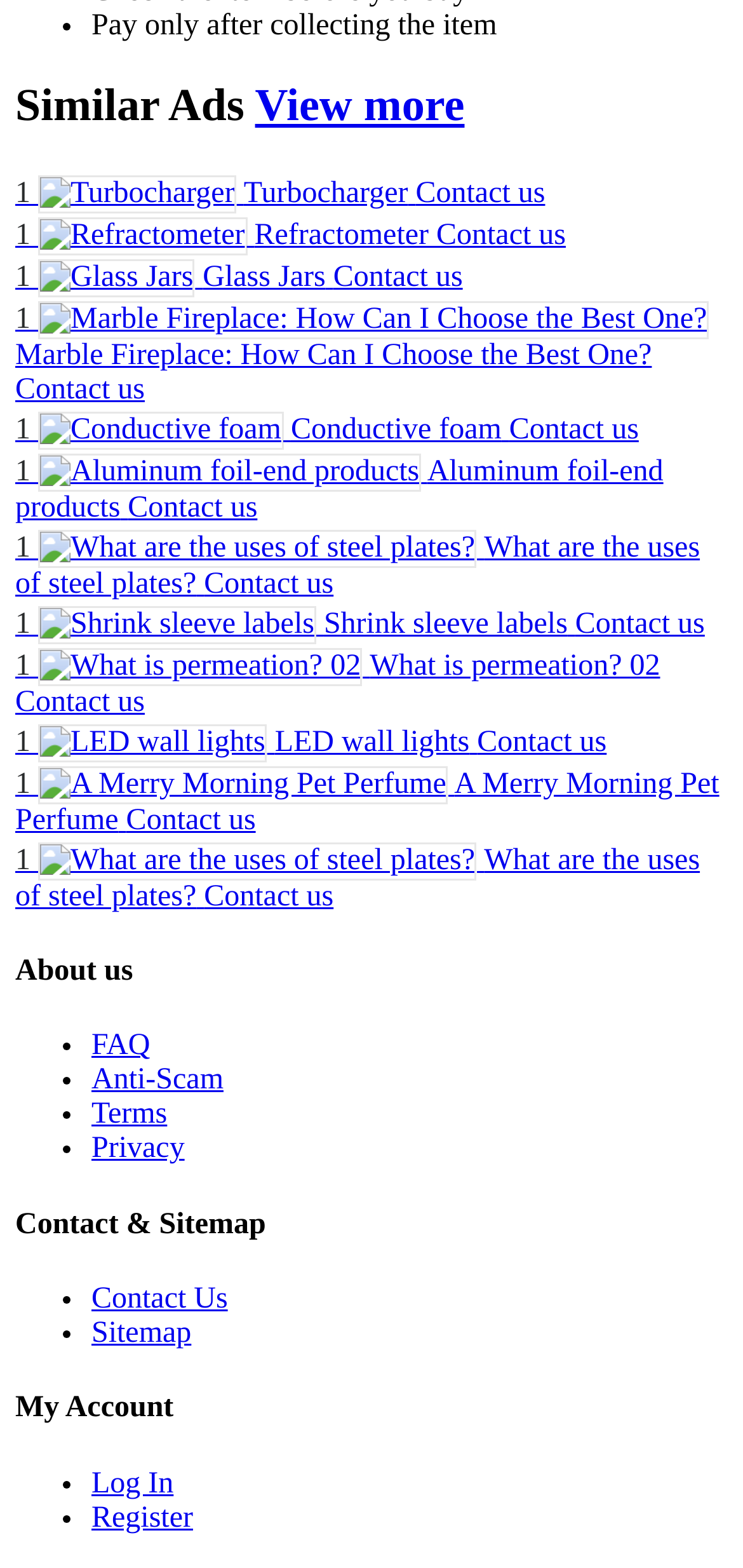Locate the bounding box coordinates of the area that needs to be clicked to fulfill the following instruction: "Go to FAQ page". The coordinates should be in the format of four float numbers between 0 and 1, namely [left, top, right, bottom].

[0.123, 0.657, 0.202, 0.678]